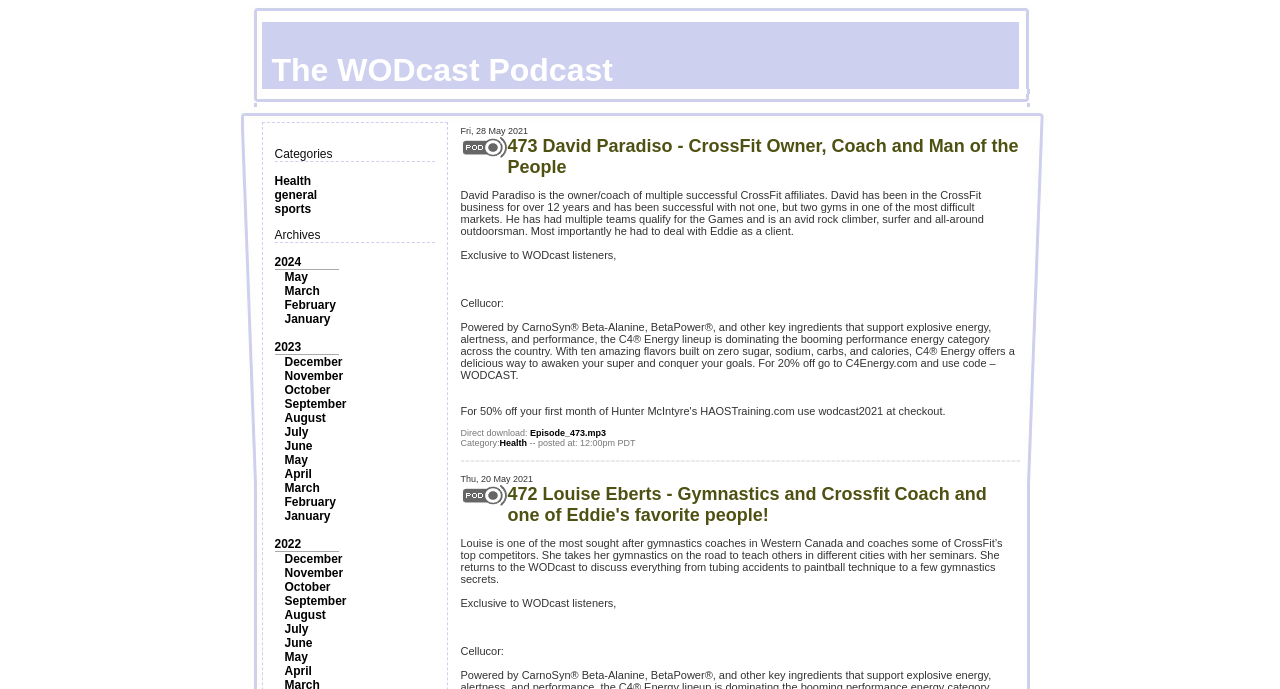Kindly determine the bounding box coordinates of the area that needs to be clicked to fulfill this instruction: "Explore the 'sports' category".

[0.214, 0.293, 0.243, 0.313]